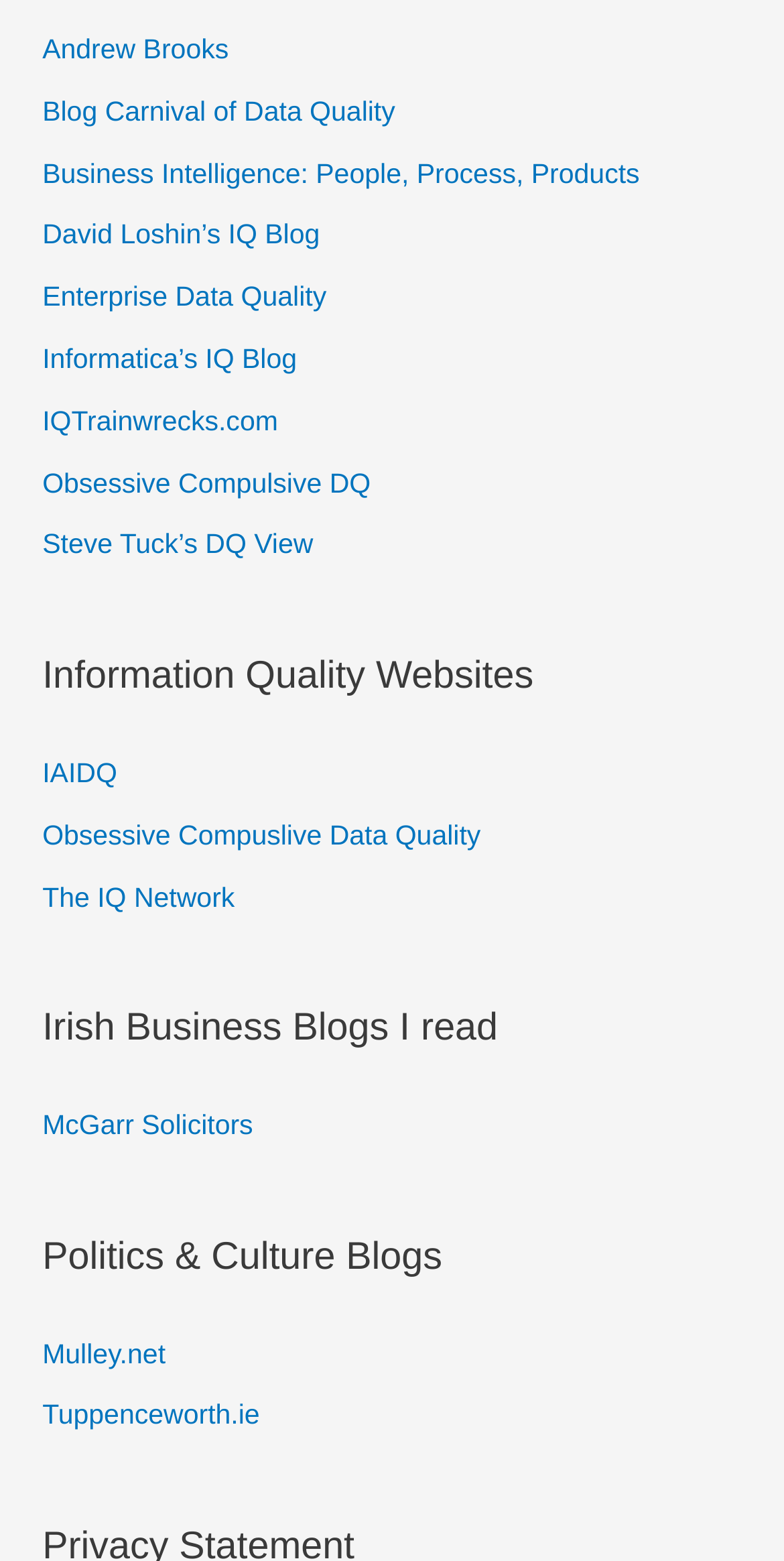Can you find the bounding box coordinates for the element that needs to be clicked to execute this instruction: "read Information Quality Websites"? The coordinates should be given as four float numbers between 0 and 1, i.e., [left, top, right, bottom].

[0.054, 0.416, 0.946, 0.453]